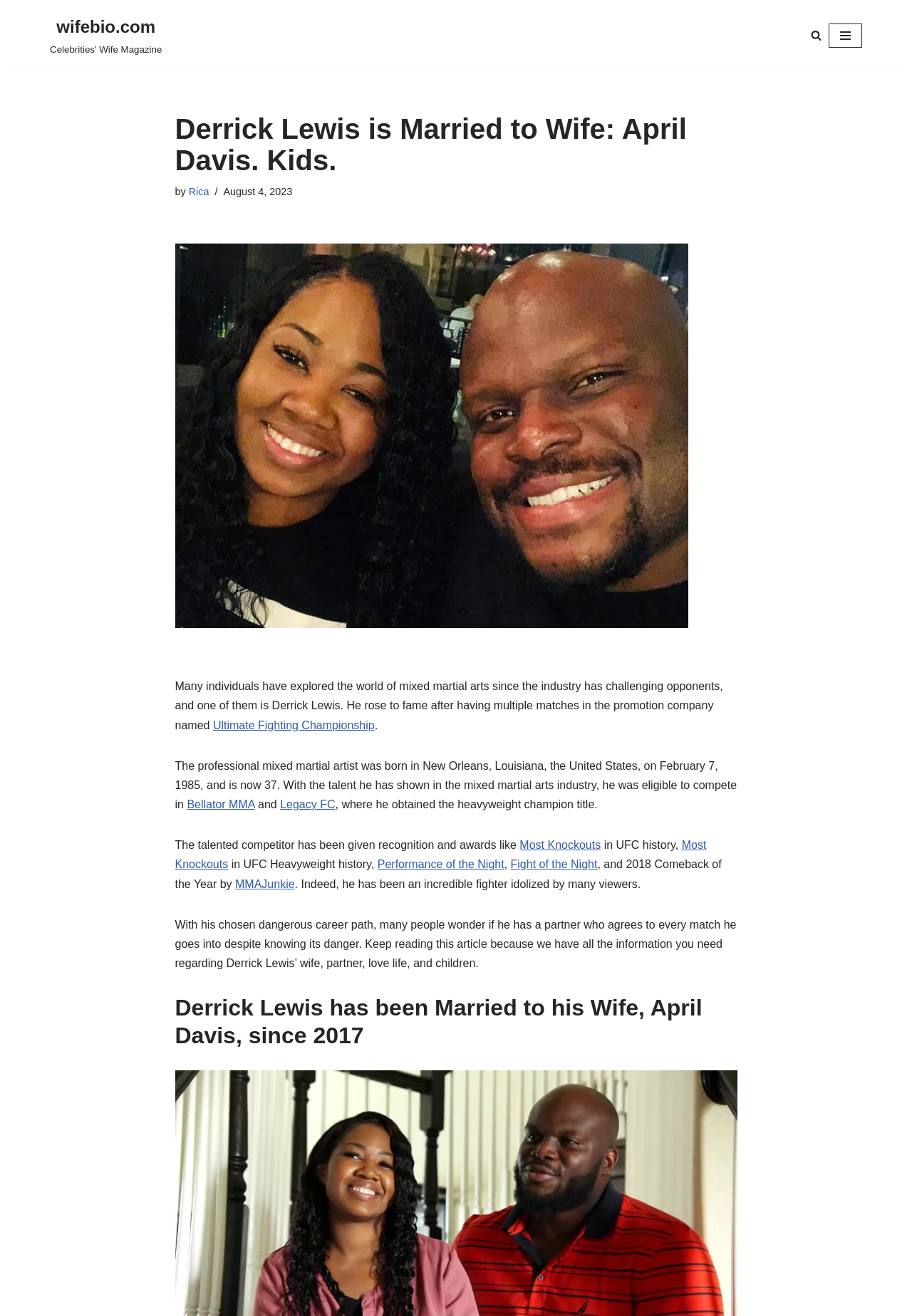Please specify the bounding box coordinates of the clickable region to carry out the following instruction: "Open the 'Navigation Menu'". The coordinates should be four float numbers between 0 and 1, in the format [left, top, right, bottom].

[0.909, 0.018, 0.945, 0.036]